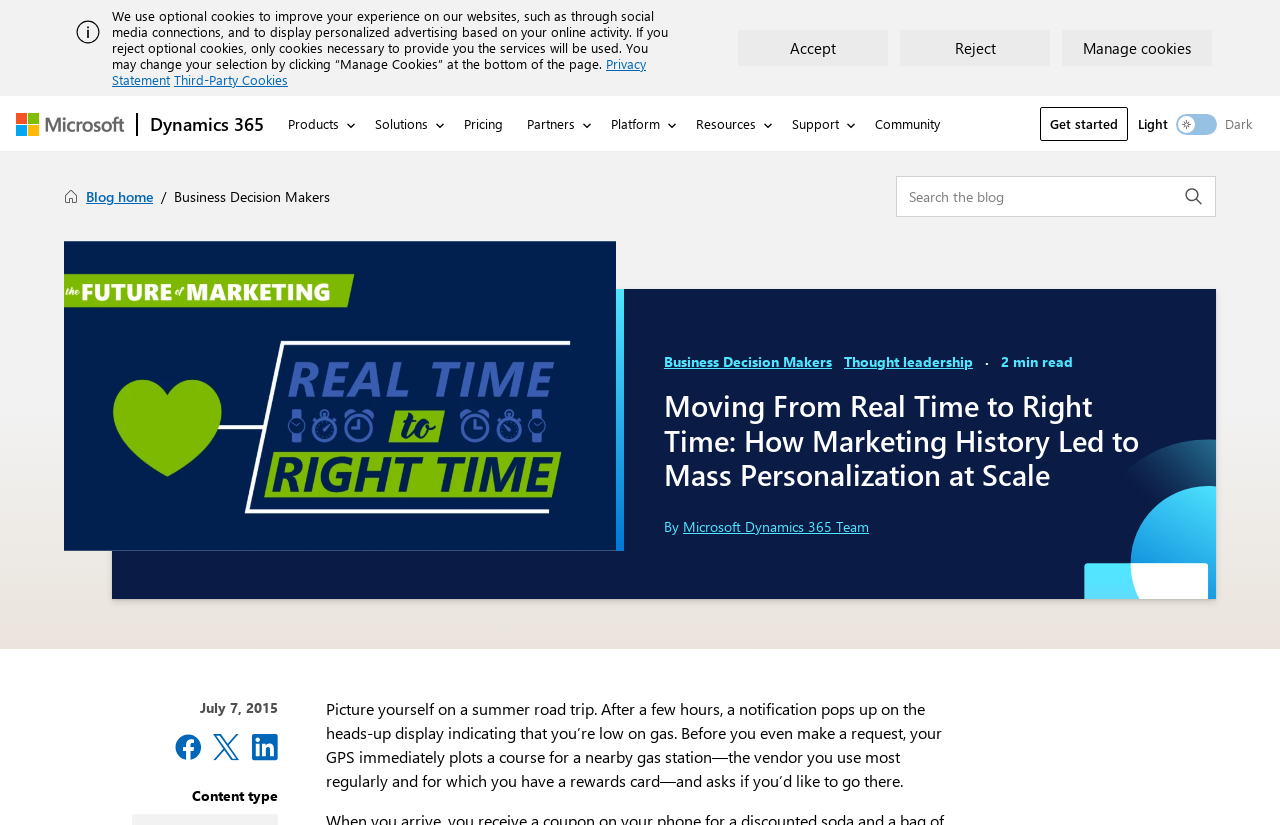Generate the title text from the webpage.

Moving From Real Time to Right Time: How Marketing History Led to Mass Personalization at Scale